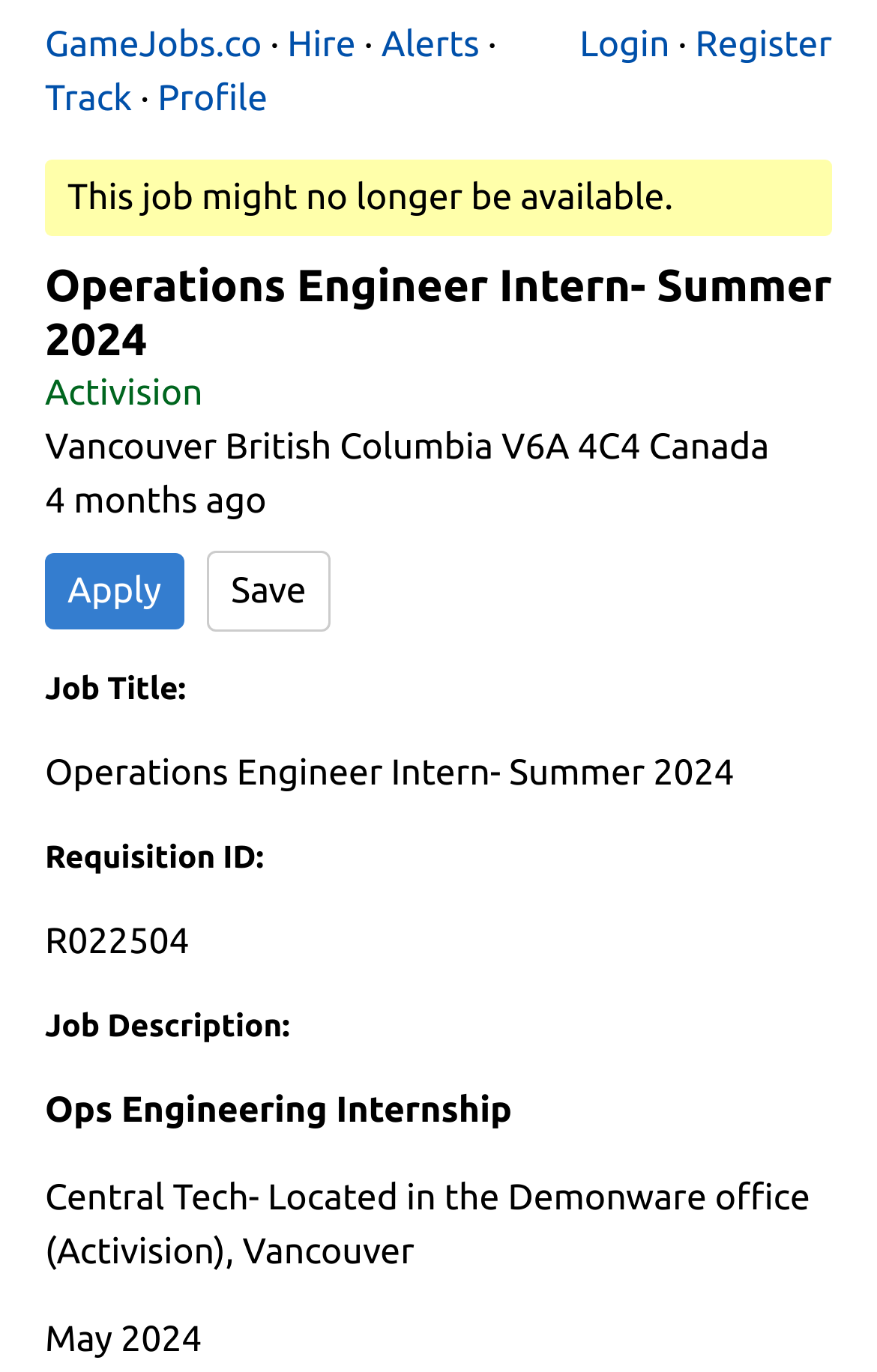Kindly provide the bounding box coordinates of the section you need to click on to fulfill the given instruction: "Click on the 'Login' link".

[0.661, 0.013, 0.764, 0.092]